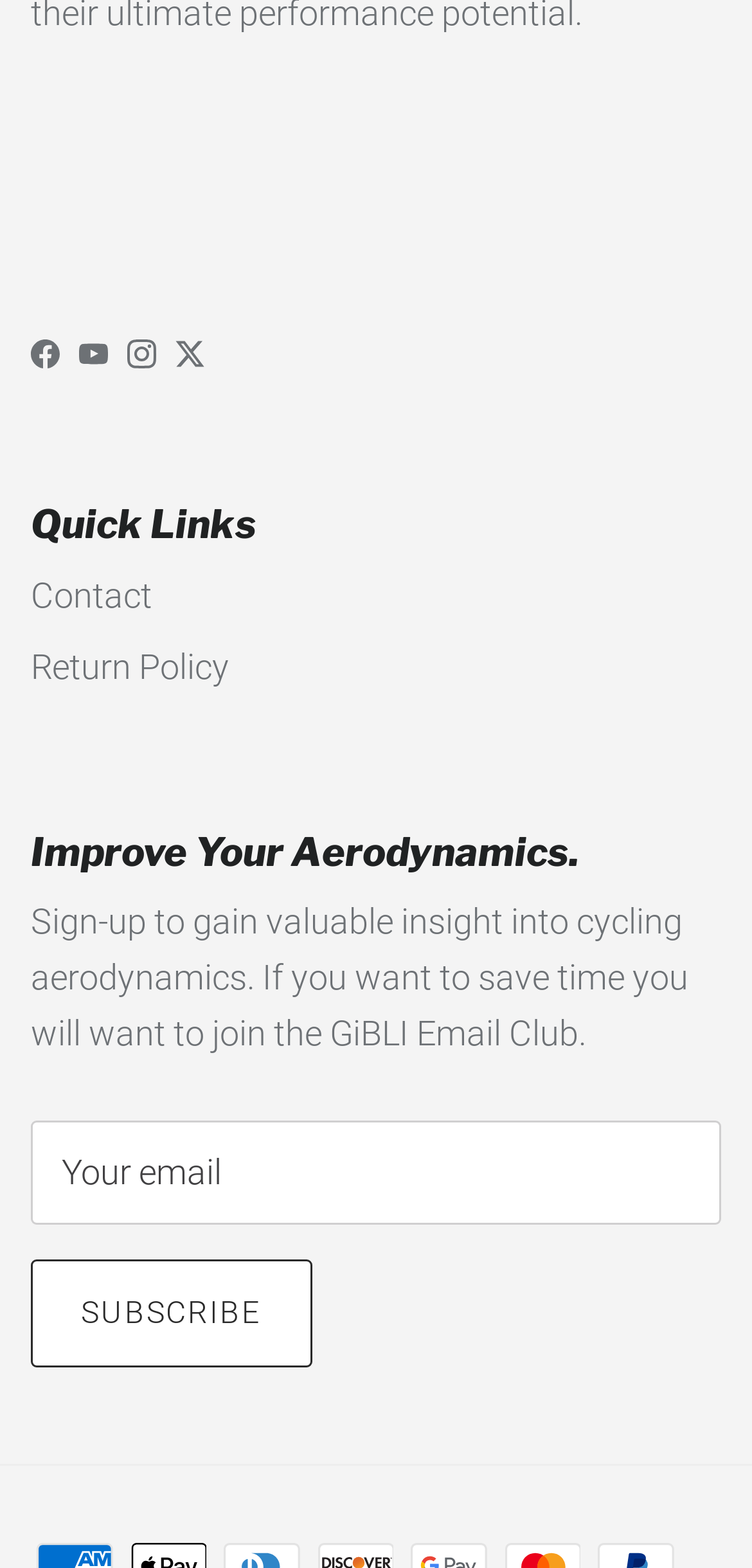Determine the bounding box coordinates of the region I should click to achieve the following instruction: "Visit YouTube". Ensure the bounding box coordinates are four float numbers between 0 and 1, i.e., [left, top, right, bottom].

[0.105, 0.217, 0.144, 0.236]